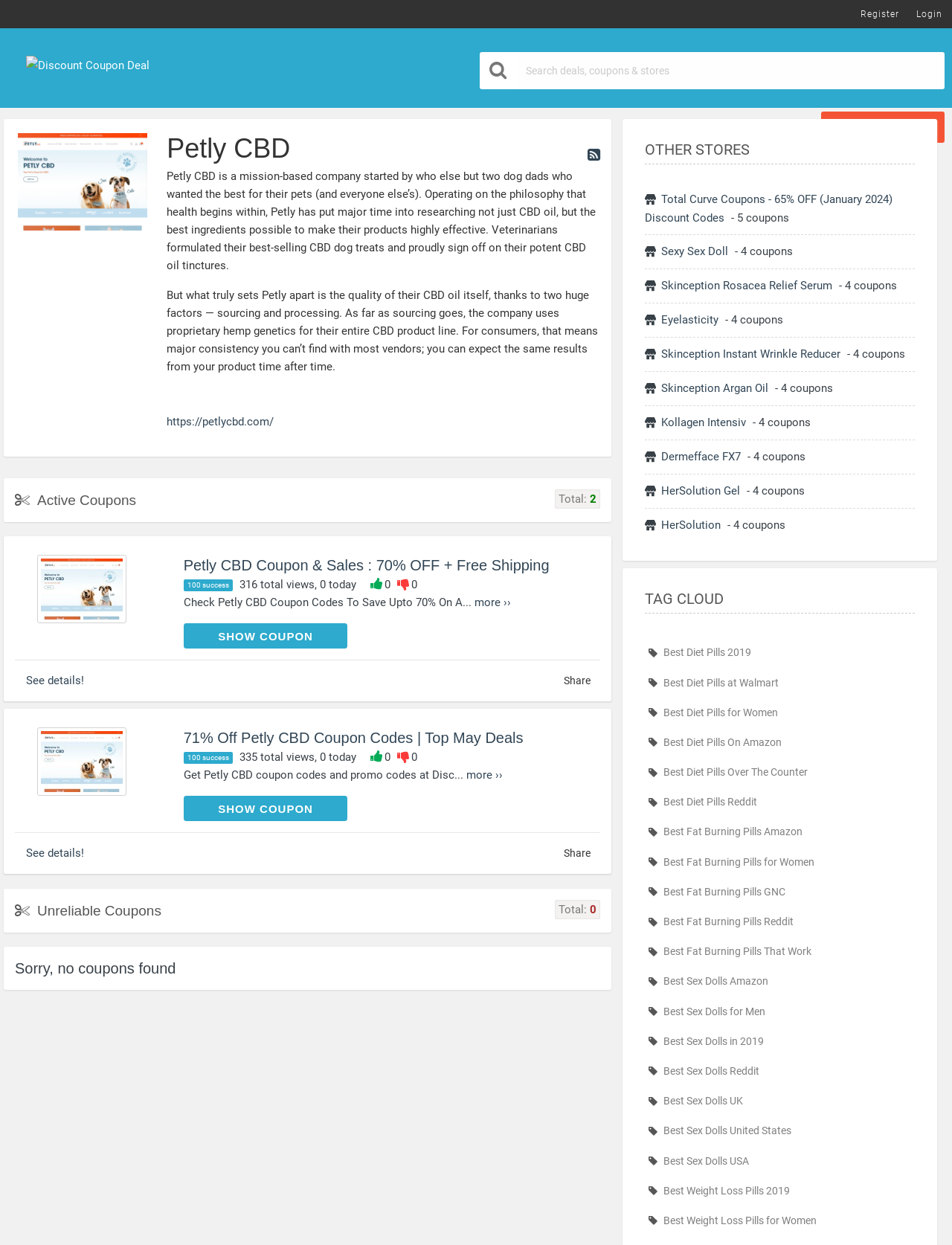Construct a comprehensive description capturing every detail on the webpage.

This webpage is about Petly CBD promo codes, coupons, and deals. At the top, there are two links to "Register" and "Login" on the right side, and a link to "Discount Coupon Deal" on the left side, accompanied by a small image. Below these links, there is a search bar with a "Search" button.

On the left side, there is a section about Petly CBD, including a heading, a brief description of the company, and a link to their website. Below this section, there is a heading "Active Coupons" and a list of coupons with descriptions, success rates, and total views. Each coupon has a "SHOW COUPON" button and social media sharing links.

On the right side, there is a section with a heading "OTHER STORES" and a list of links to other stores with coupons, such as Total Curve, Sexy Sex Doll, and Skinception. Each store has a brief description and the number of available coupons.

At the bottom, there is a "TAG CLOUD" section with links to various tags related to diet pills, such as "Best Diet Pills 2019" and "Best Diet Pills On Amazon".